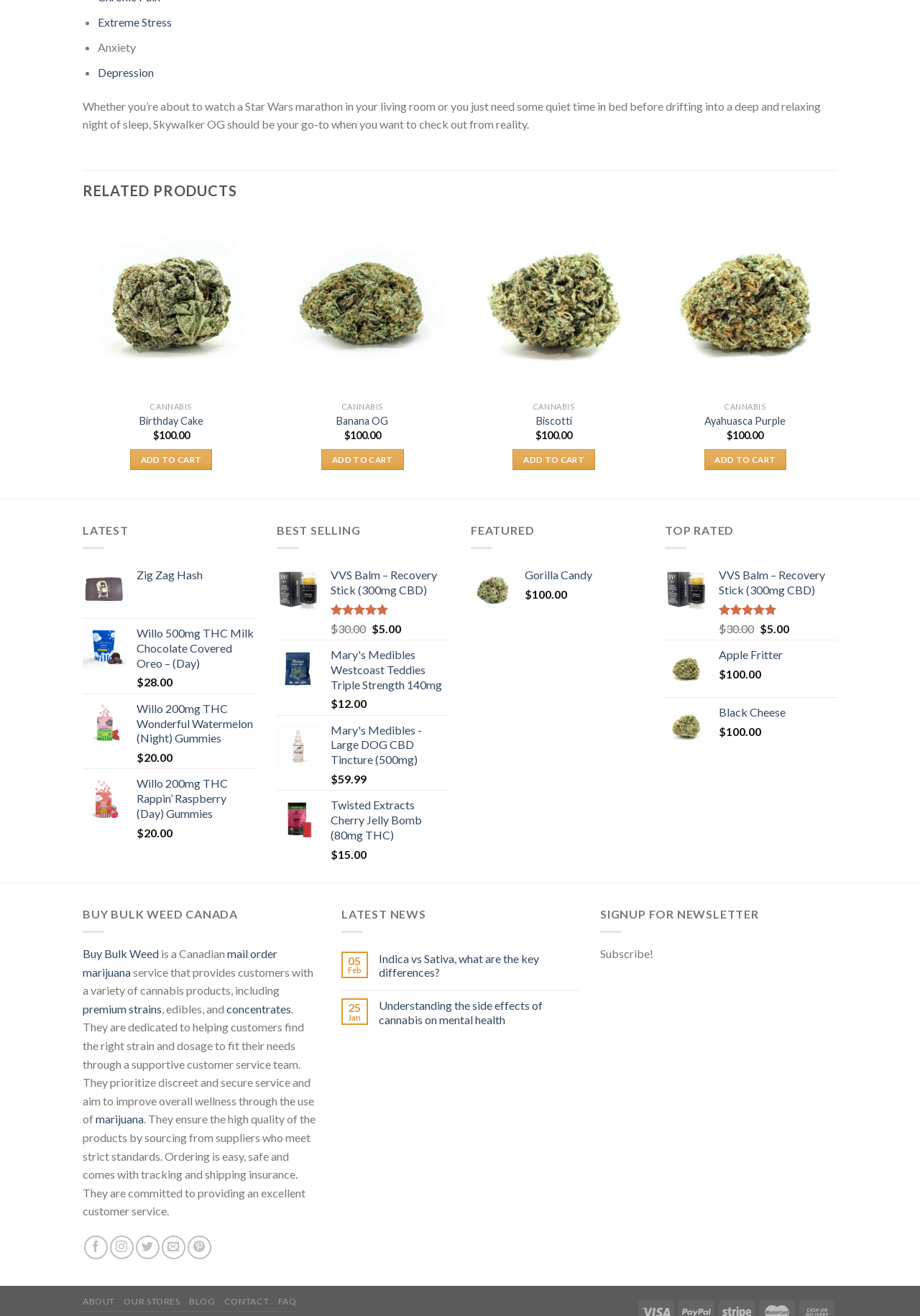Determine the bounding box coordinates of the region I should click to achieve the following instruction: "Add 'Banana OG' to cart". Ensure the bounding box coordinates are four float numbers between 0 and 1, i.e., [left, top, right, bottom].

[0.349, 0.341, 0.439, 0.357]